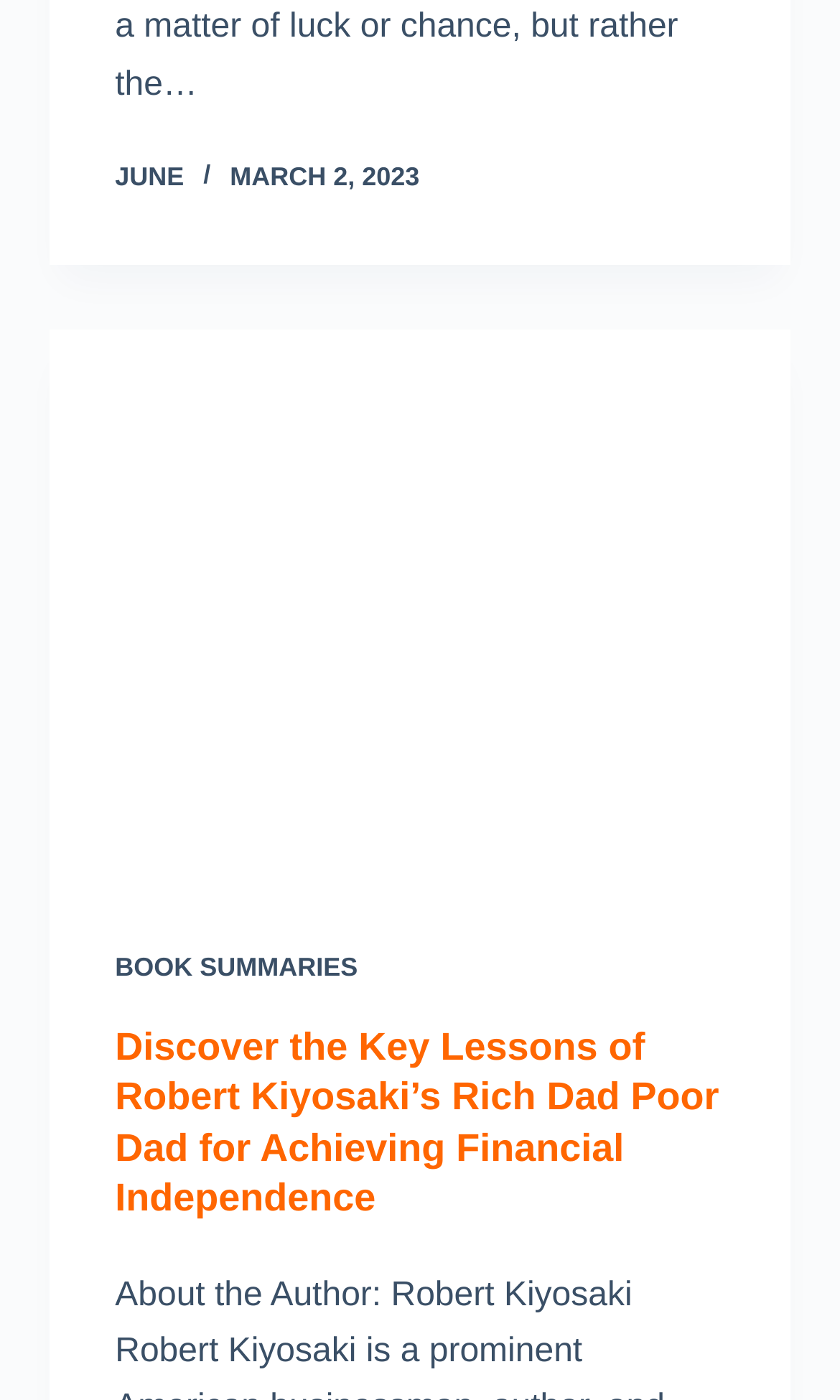Predict the bounding box of the UI element based on this description: "Book Summaries".

[0.137, 0.68, 0.426, 0.702]